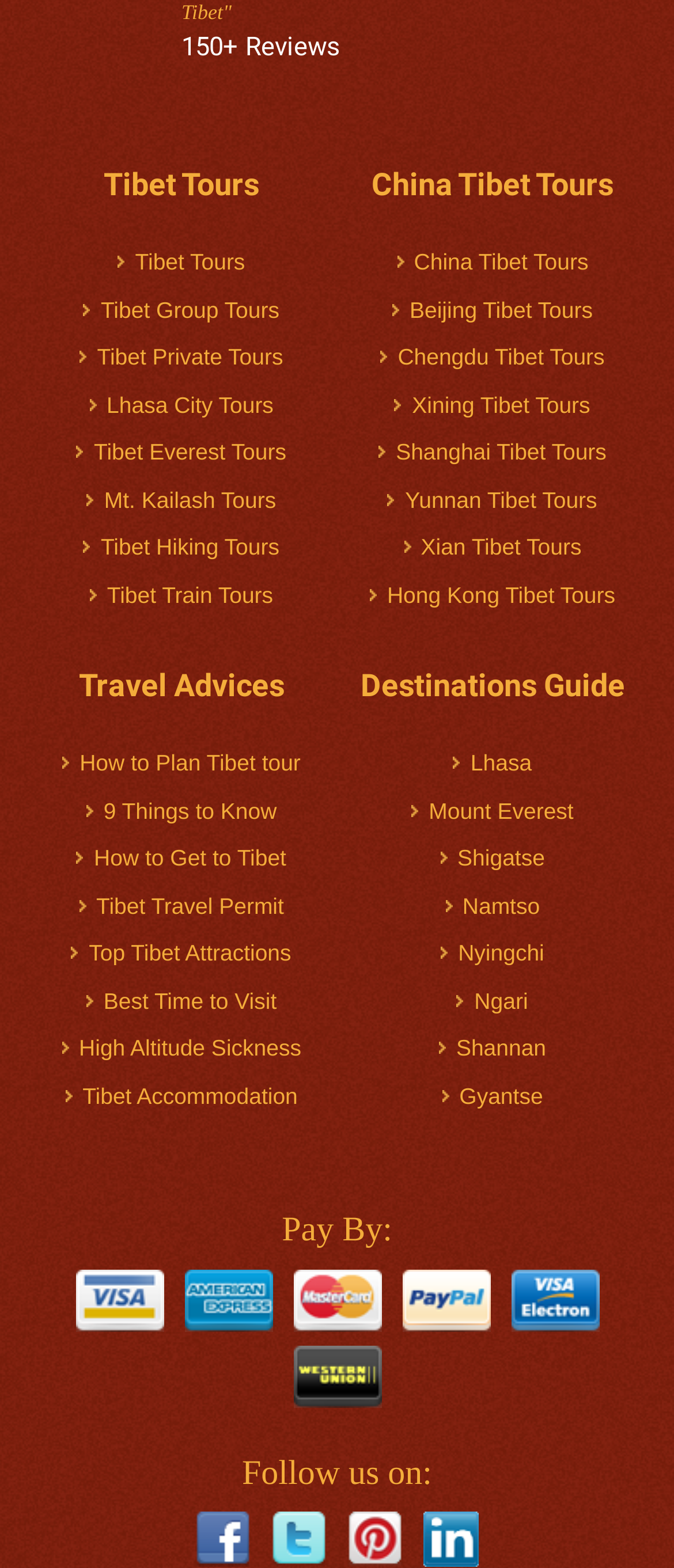Please provide the bounding box coordinates in the format (top-left x, top-left y, bottom-right x, bottom-right y). Remember, all values are floating point numbers between 0 and 1. What is the bounding box coordinate of the region described as: Menu

None